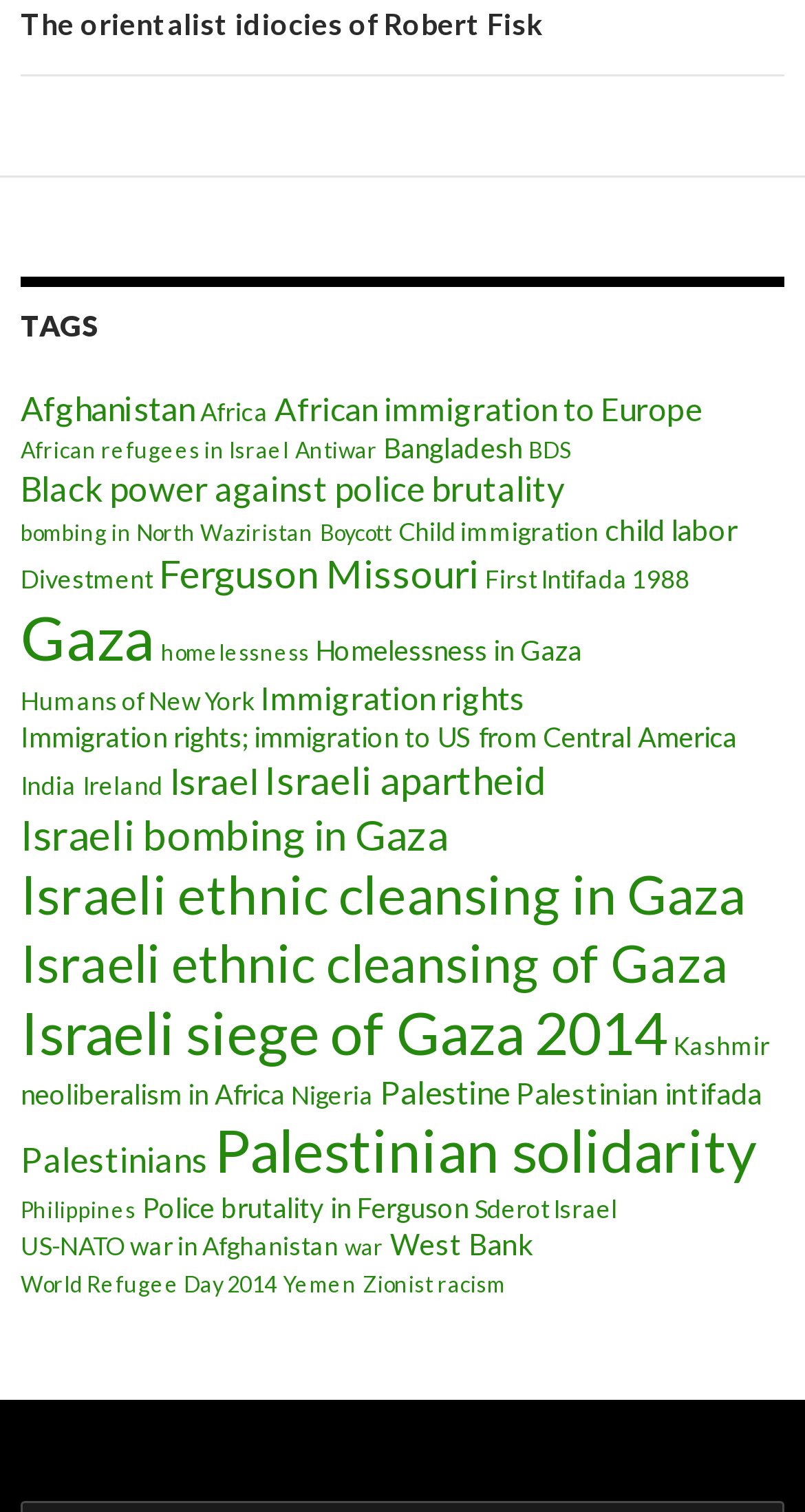Provide a one-word or short-phrase answer to the question:
What is the topic with the fewest items?

2